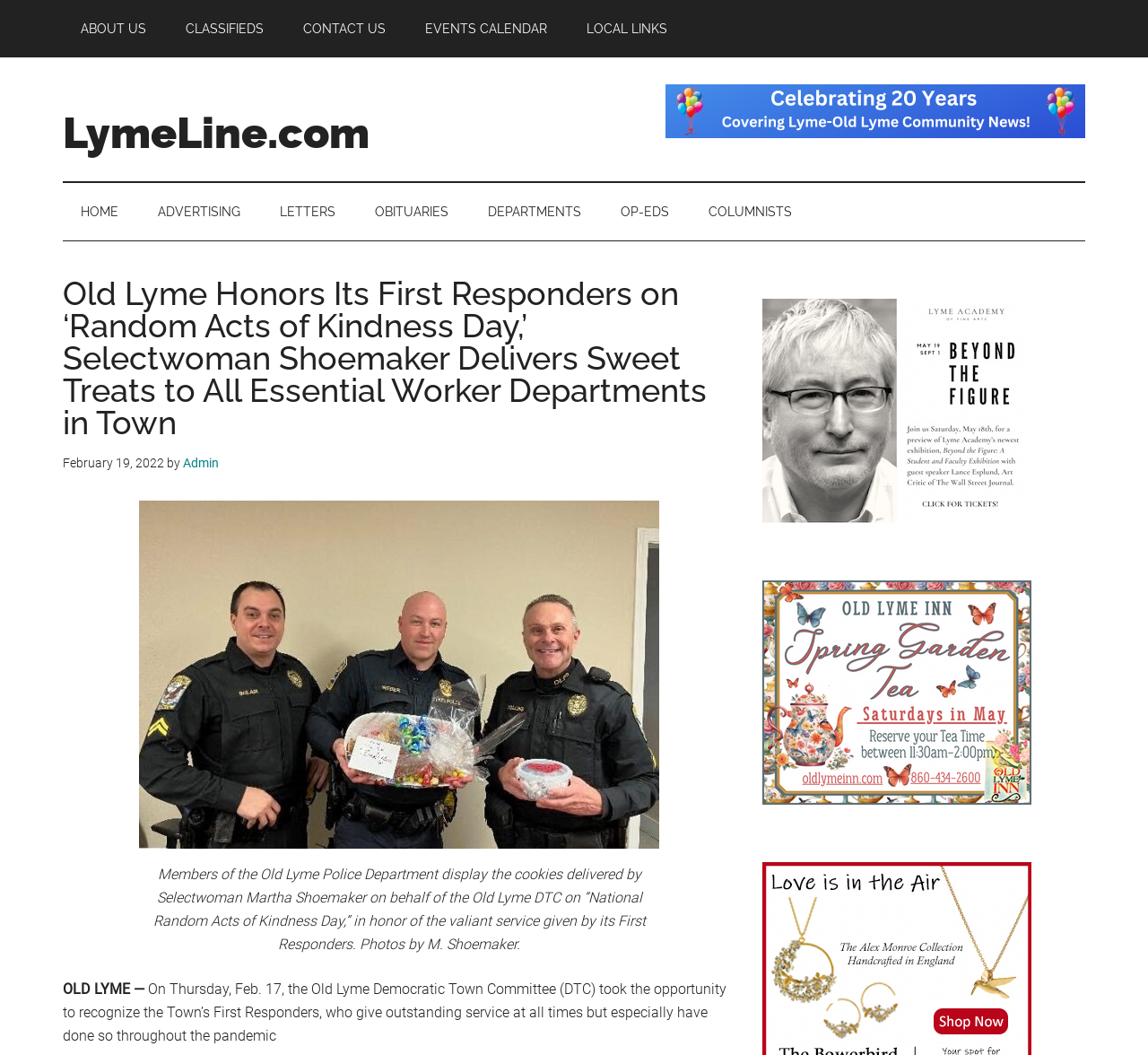Extract the bounding box coordinates for the described element: "Op-Eds". The coordinates should be represented as four float numbers between 0 and 1: [left, top, right, bottom].

[0.525, 0.173, 0.598, 0.228]